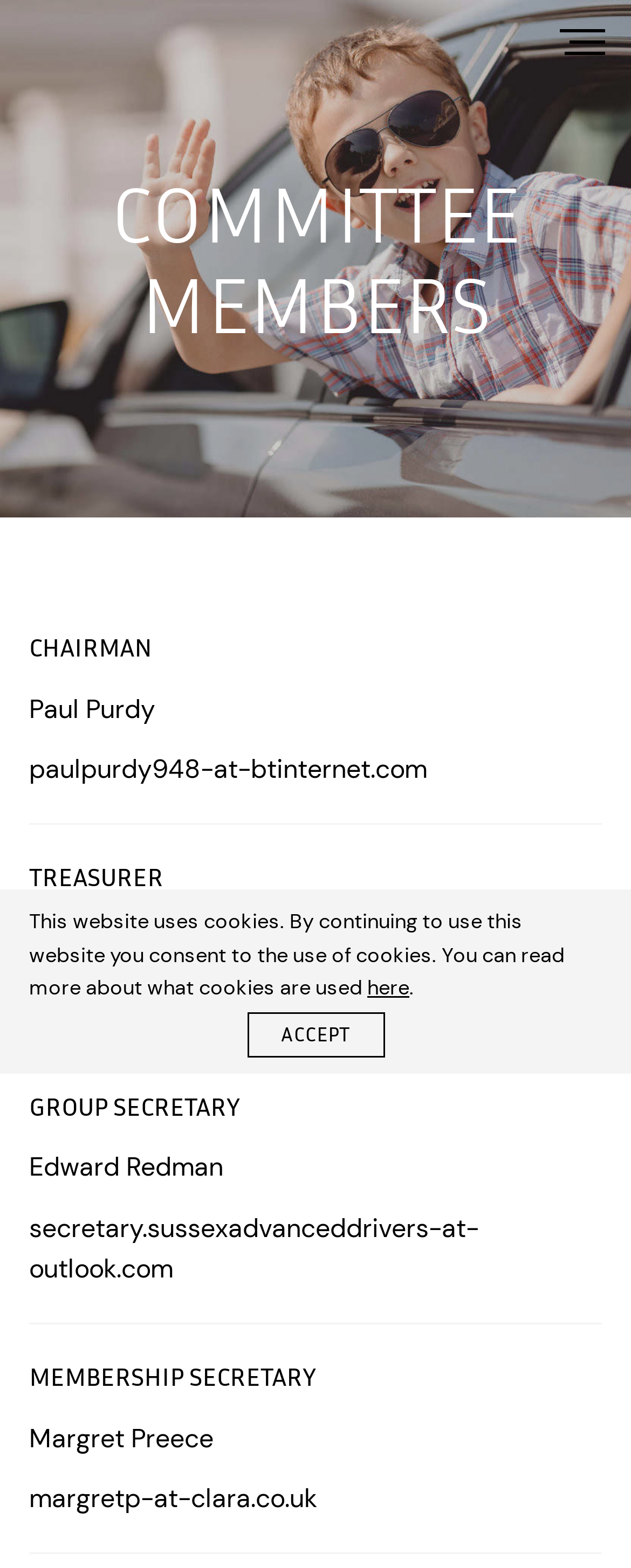Provide the bounding box coordinates of the HTML element this sentence describes: "here". The bounding box coordinates consist of four float numbers between 0 and 1, i.e., [left, top, right, bottom].

[0.582, 0.621, 0.649, 0.638]